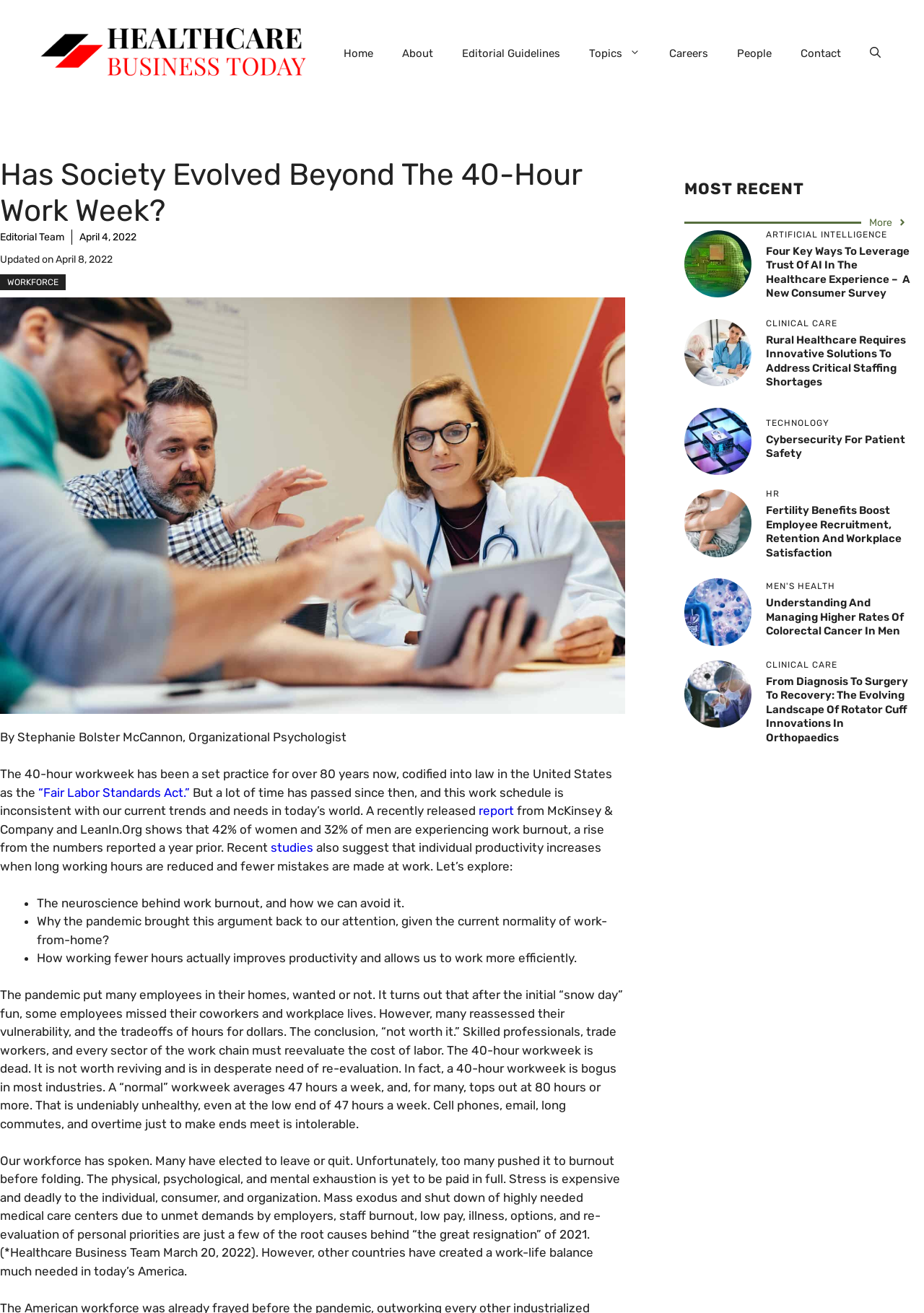How many hours do many employees work per week?
Using the information presented in the image, please offer a detailed response to the question.

I found this information by reading the article content which states that 'A “normal” workweek averages 47 hours a week, and, for many, tops out at 80 hours or more.'